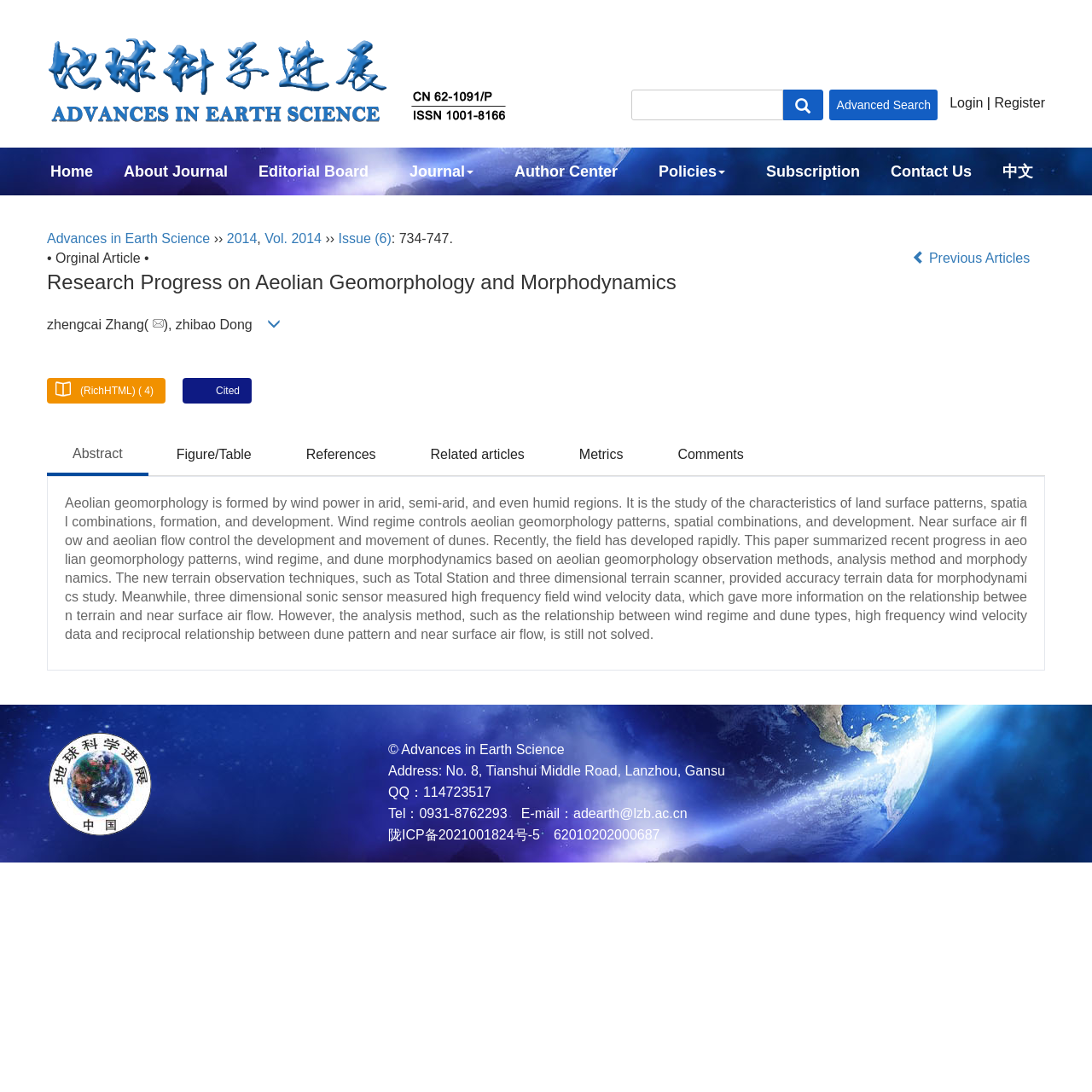Extract the bounding box coordinates for the UI element described by the text: "Author Center". The coordinates should be in the form of [left, top, right, bottom] with values between 0 and 1.

[0.457, 0.136, 0.58, 0.178]